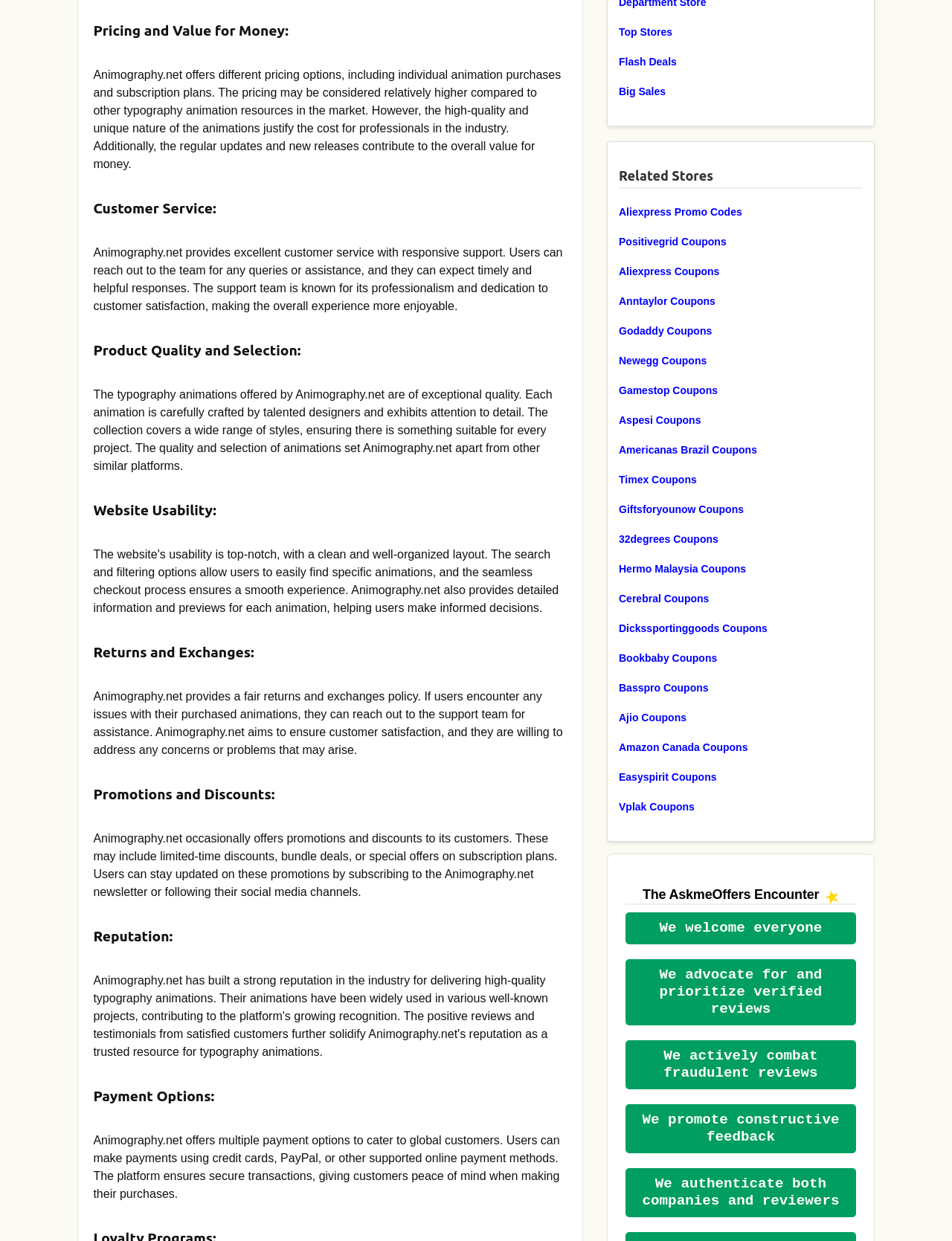Respond to the following question using a concise word or phrase: 
How many links are there in the 'Related Stores' section?

14